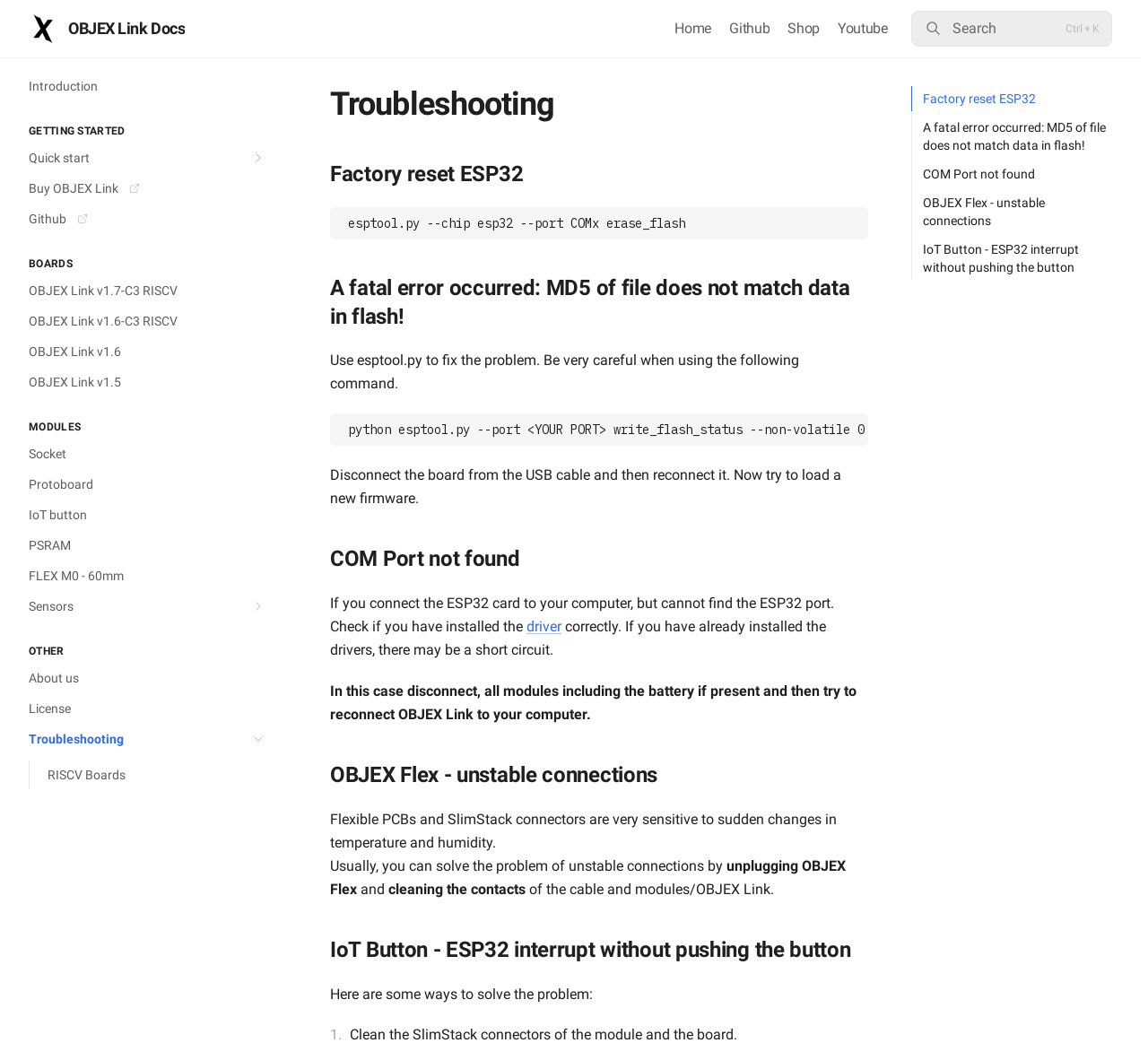Please specify the bounding box coordinates in the format (top-left x, top-left y, bottom-right x, bottom-right y), with values ranging from 0 to 1. Identify the bounding box for the UI component described as follows: Quick start

[0.009, 0.138, 0.238, 0.165]